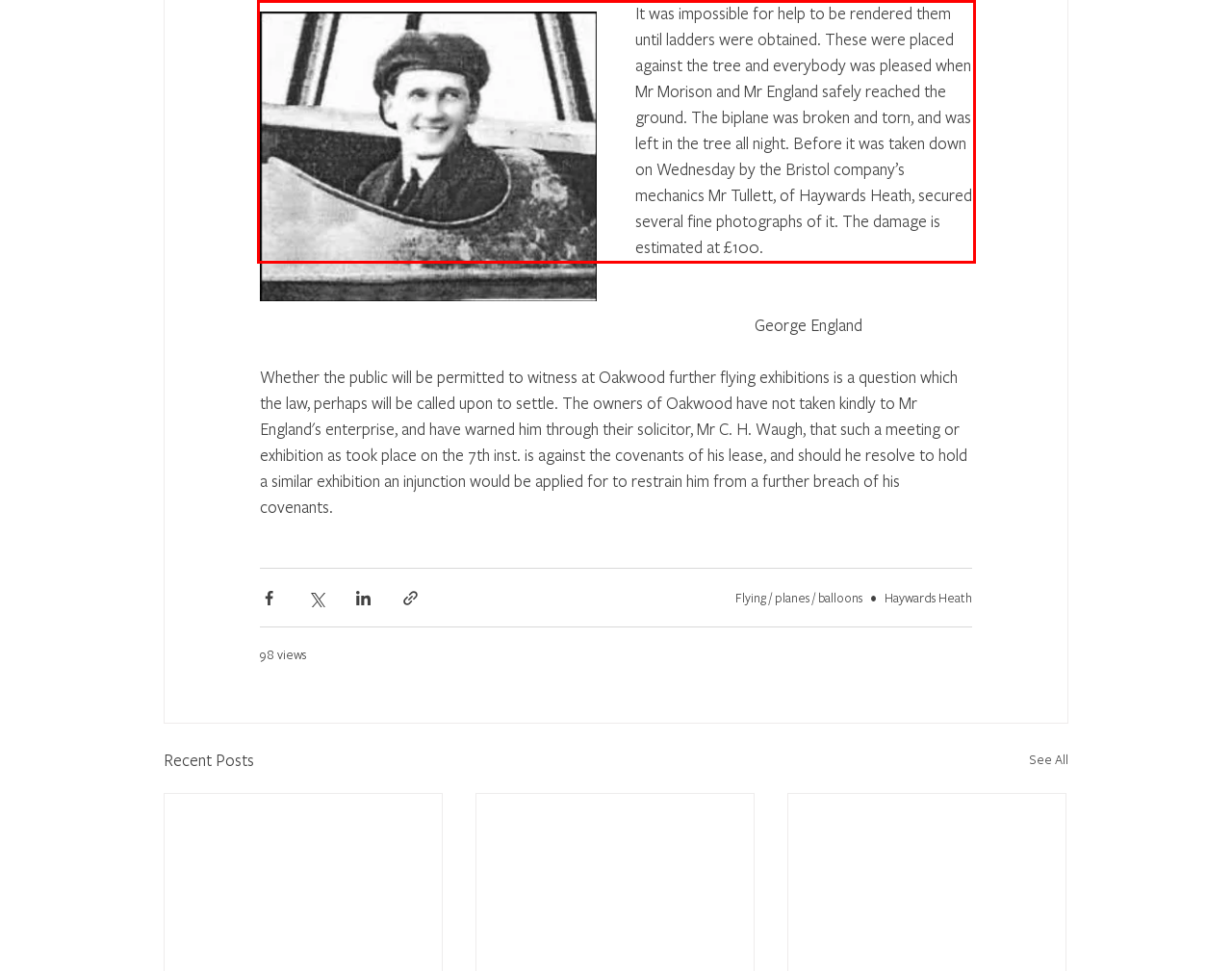Given a screenshot of a webpage, locate the red bounding box and extract the text it encloses.

It was impossible for help to be rendered them until ladders were obtained. These were placed against the tree and everybody was pleased when Mr Morison and Mr England safely reached the ground. The biplane was broken and torn, and was left in the tree all night. Before it was taken down on Wednesday by the Bristol company’s mechanics Mr Tullett, of Haywards Heath, secured several fine photographs of it. The damage is estimated at £100.